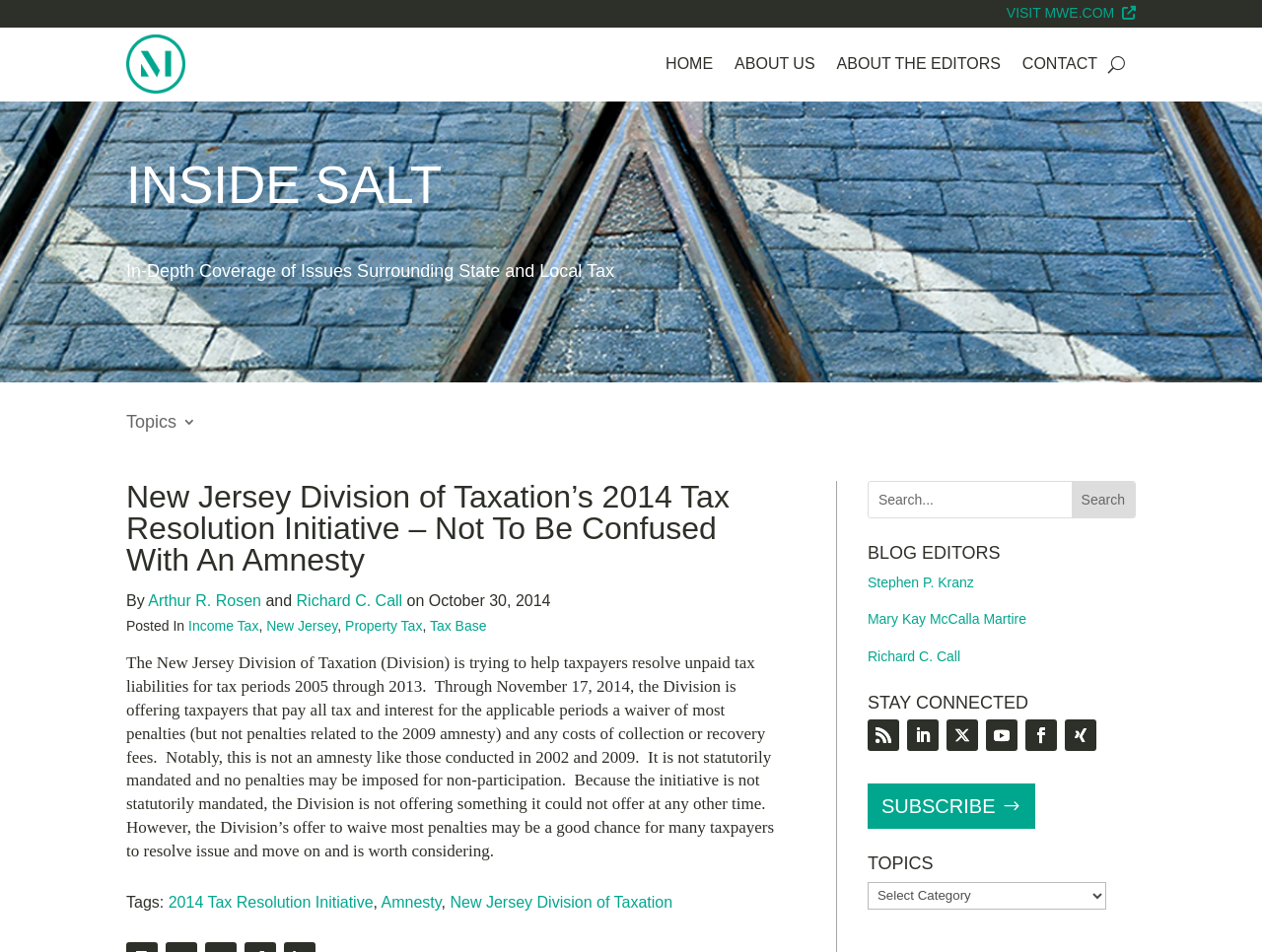Determine the bounding box for the UI element that matches this description: "ABOUT THE EDITORS".

[0.663, 0.028, 0.793, 0.107]